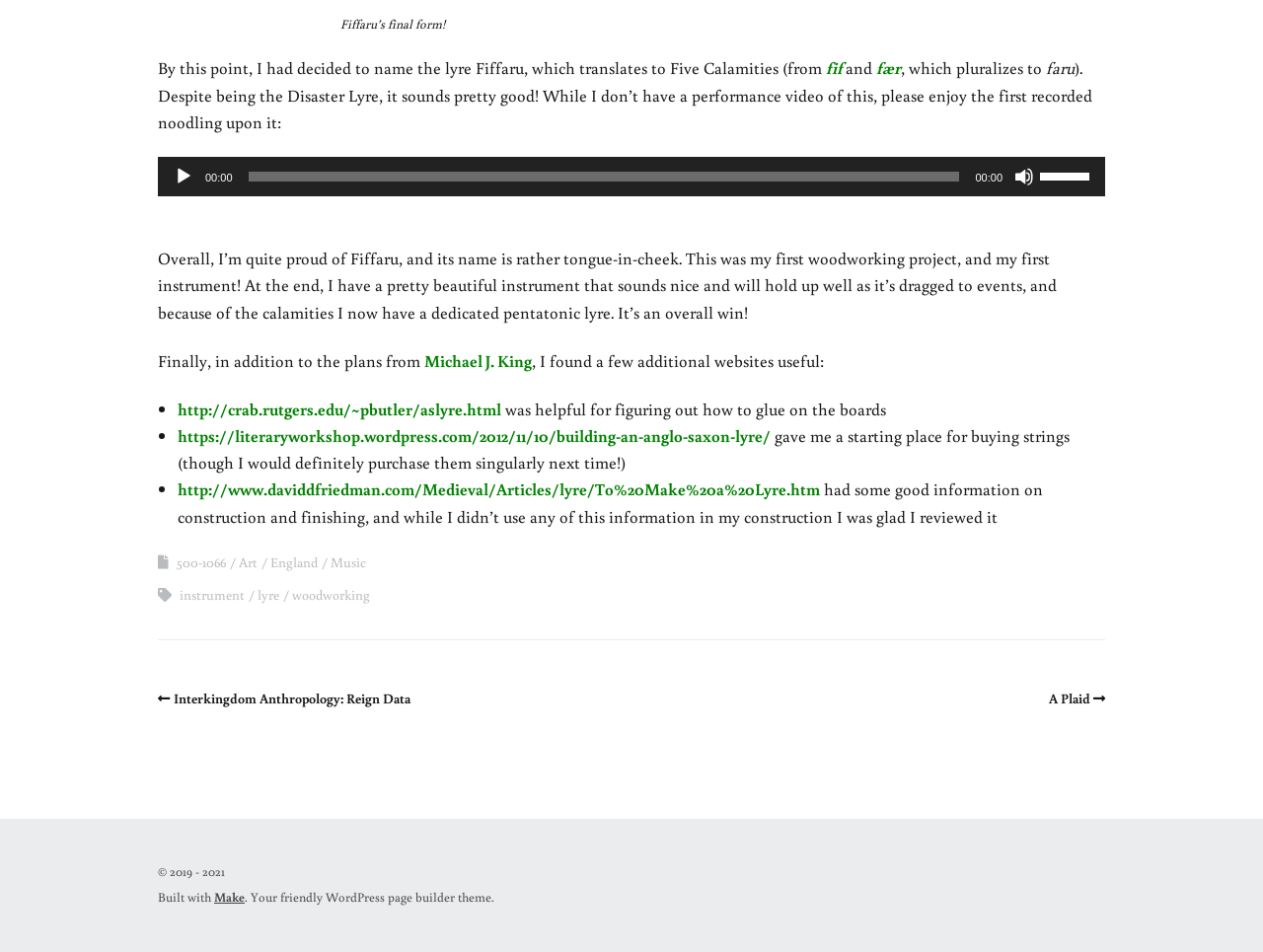Identify the bounding box coordinates necessary to click and complete the given instruction: "Check the copyright information".

[0.125, 0.907, 0.178, 0.924]